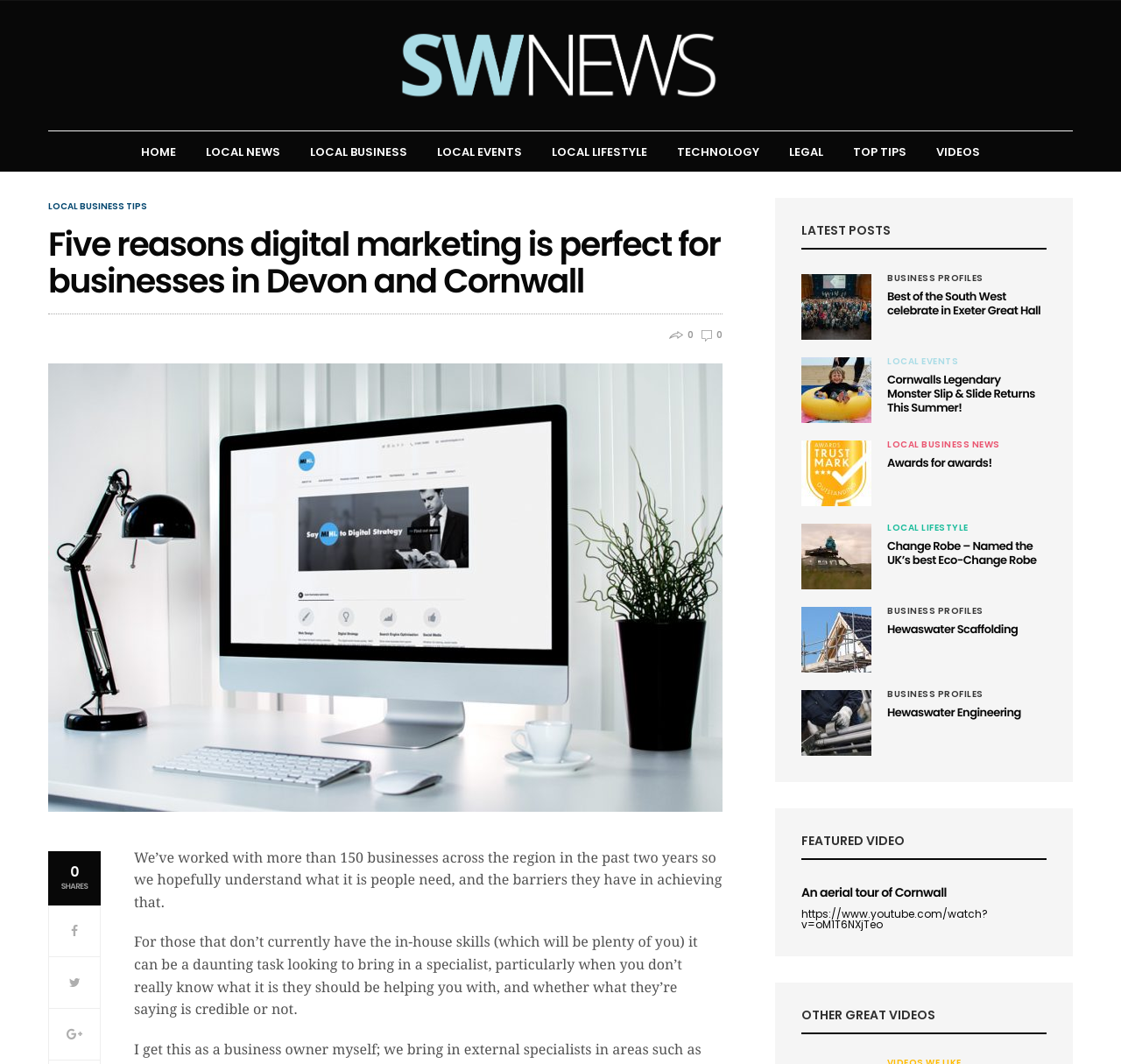Identify the bounding box coordinates for the UI element described as: "title="Awards for awards!"".

[0.715, 0.414, 0.777, 0.475]